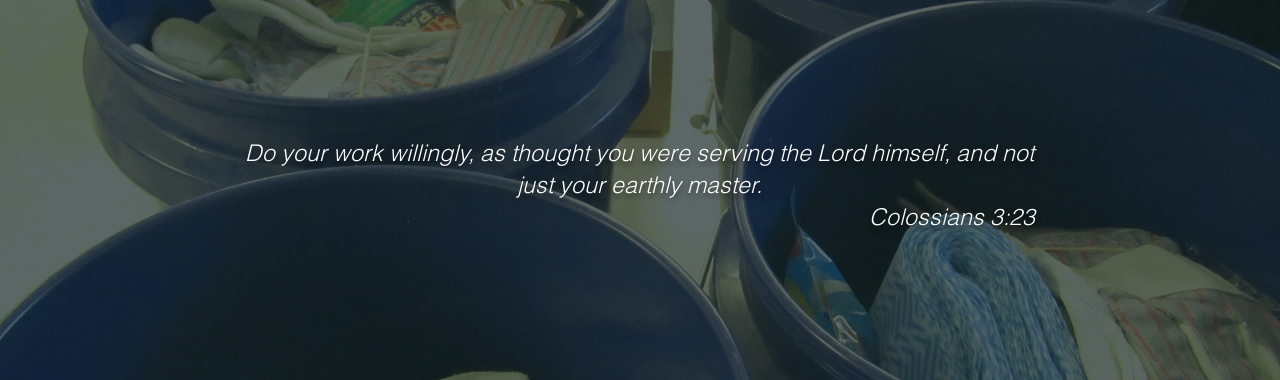Observe the image and answer the following question in detail: What is the purpose of the visuals?

The image and the inspirational quote are analyzed to understand their purpose, and it is inferred that they are used to encourage participation and highlight the positive impact of serving others, likely in a community setting.